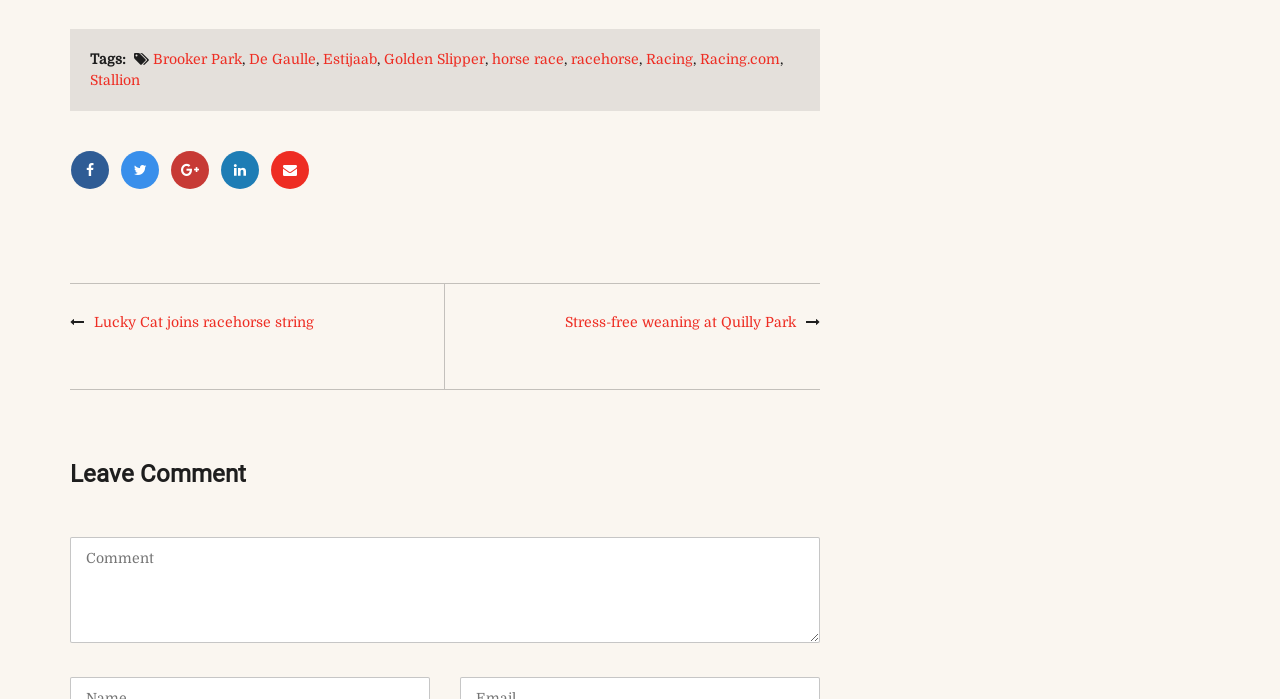Provide a short, one-word or phrase answer to the question below:
What social media platforms are available?

Facebook, Twitter, Google Plus, Linked In, Email